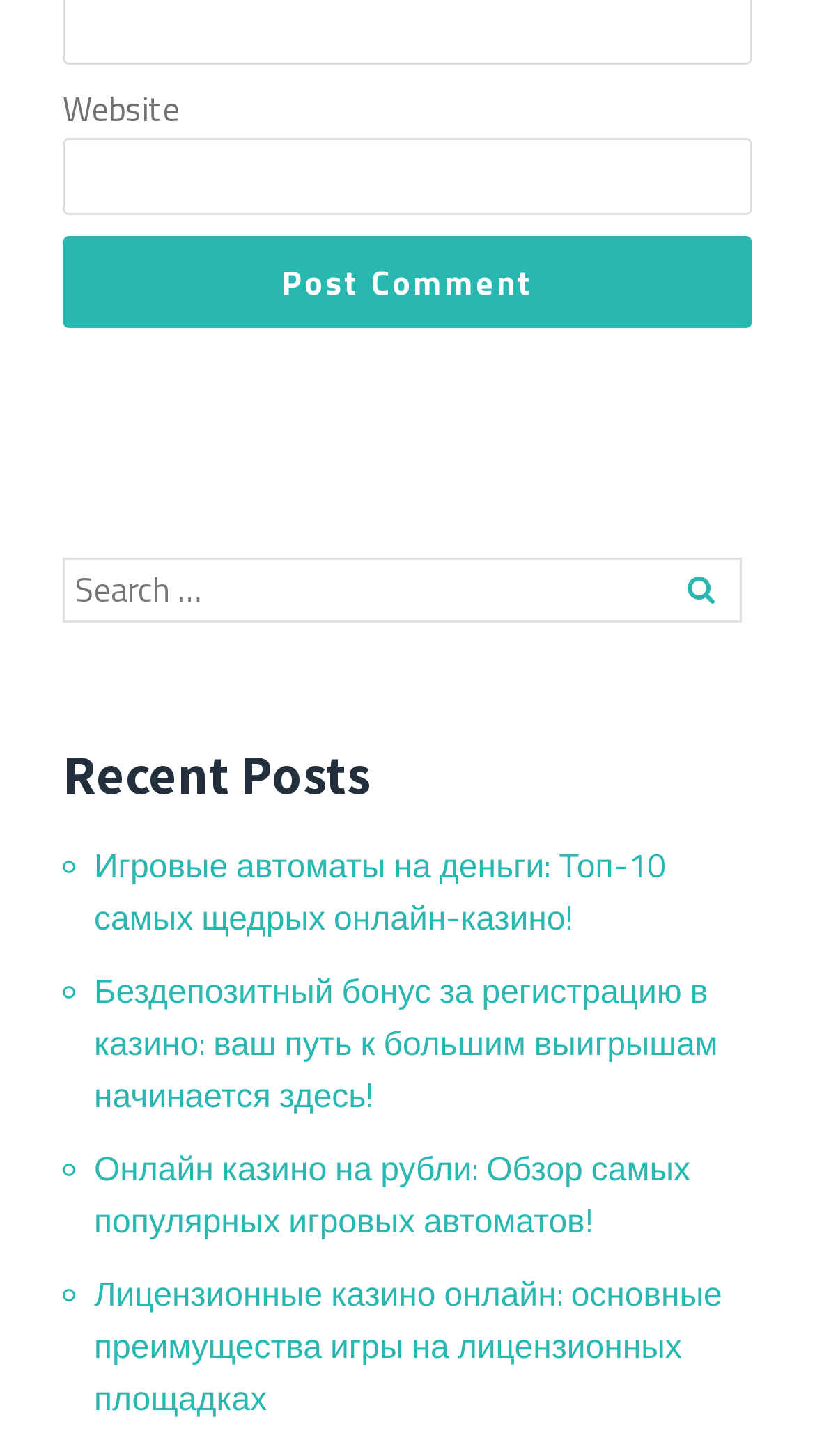From the webpage screenshot, predict the bounding box of the UI element that matches this description: "name="s" placeholder="Search …"".

[0.077, 0.383, 0.91, 0.428]